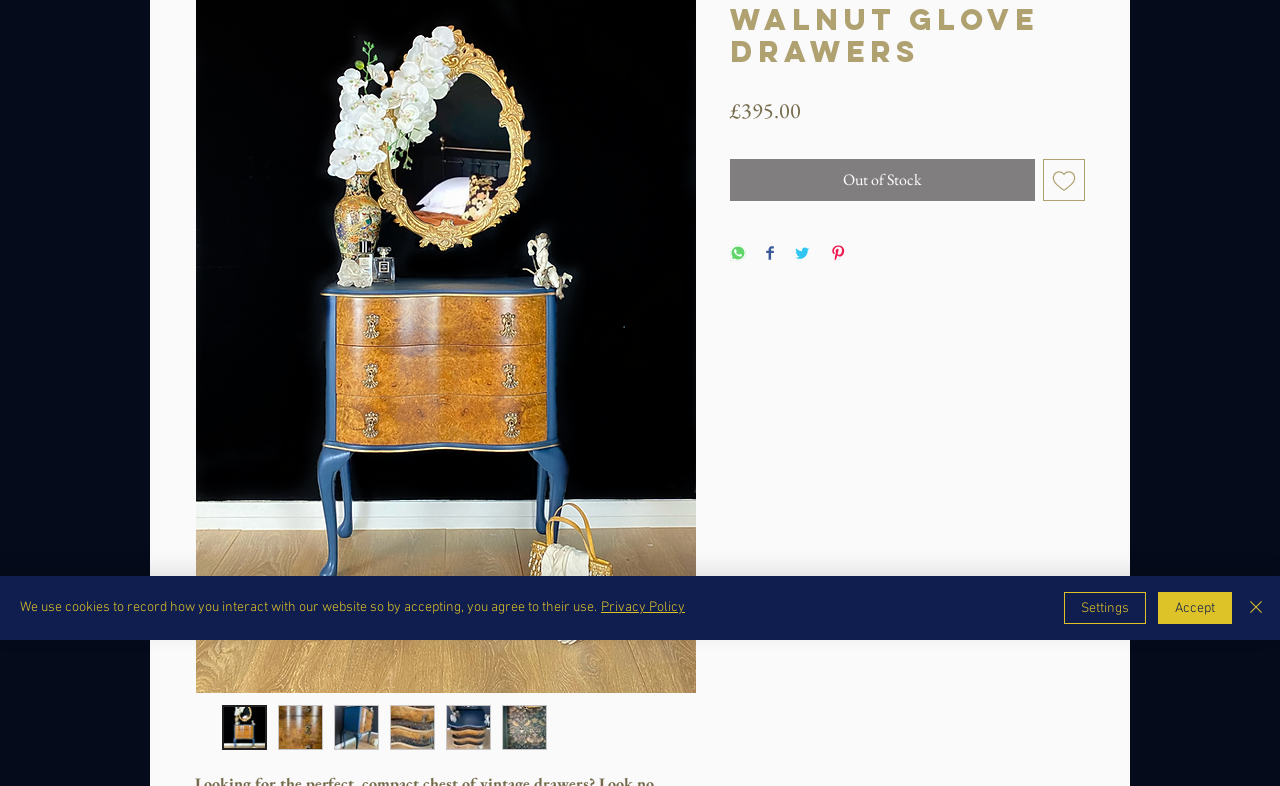Using floating point numbers between 0 and 1, provide the bounding box coordinates in the format (top-left x, top-left y, bottom-right x, bottom-right y). Locate the UI element described here: aria-label="Add to Wishlist"

[0.815, 0.202, 0.848, 0.255]